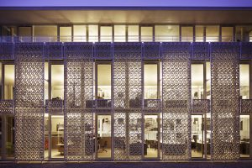Generate an in-depth description of the image you see.

The image showcases a modern architectural facade featuring an intricate design made from expanded metal mesh. The facade is illuminated, enhancing the aesthetic appeal with a play of light and shadows that accentuates the geometric patterns created by the mesh. Large glass windows complement the design, providing a transparent view into the interior spaces, which appear well-lit and inviting. This structure embodies contemporary design principles, focusing on the blend of functionality and artistry, making it a striking example of how expanded metal can be utilized to create visually stunning and harmonious environments.